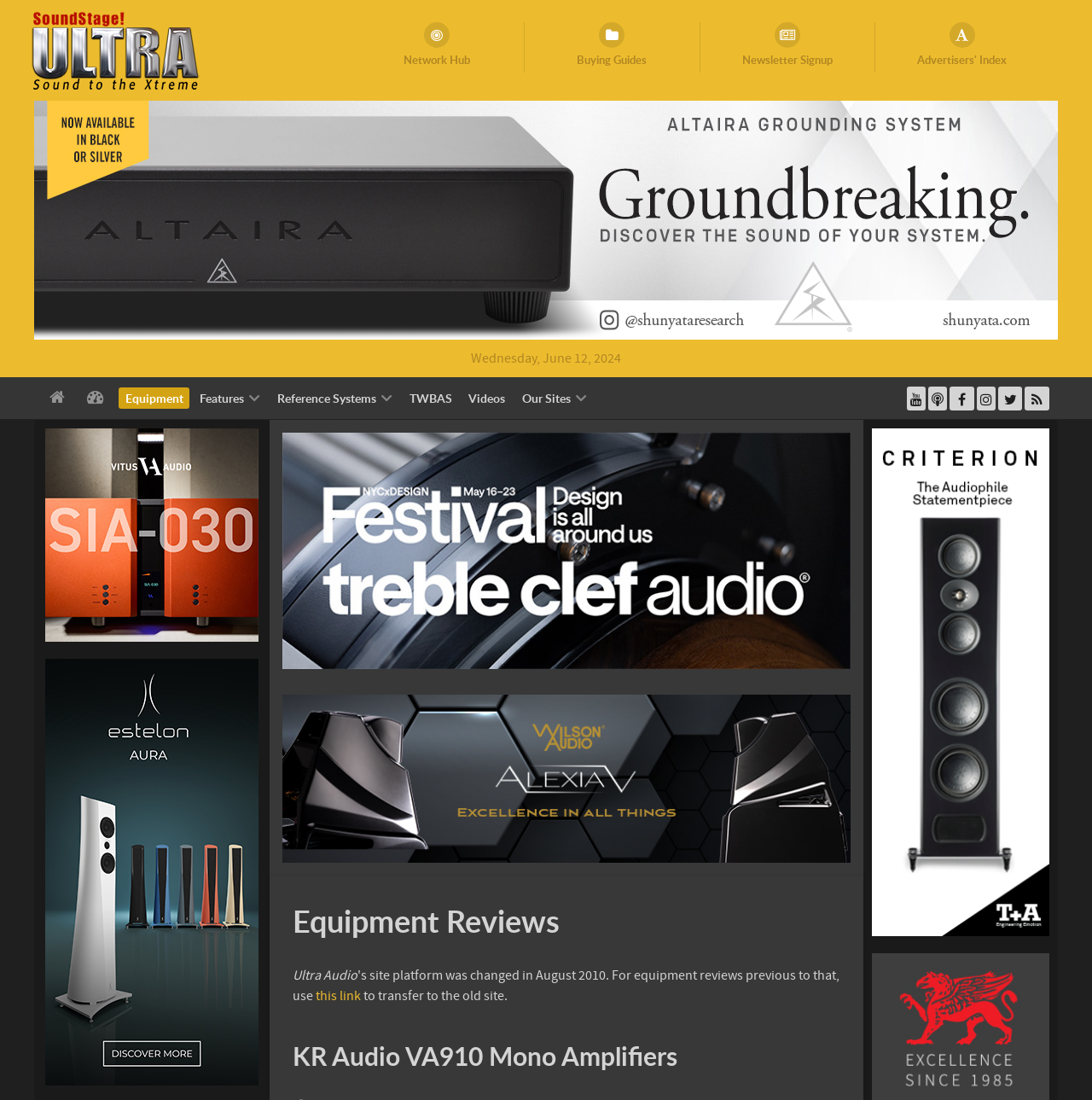What type of content is primarily reviewed on this website?
Answer briefly with a single word or phrase based on the image.

Equipment